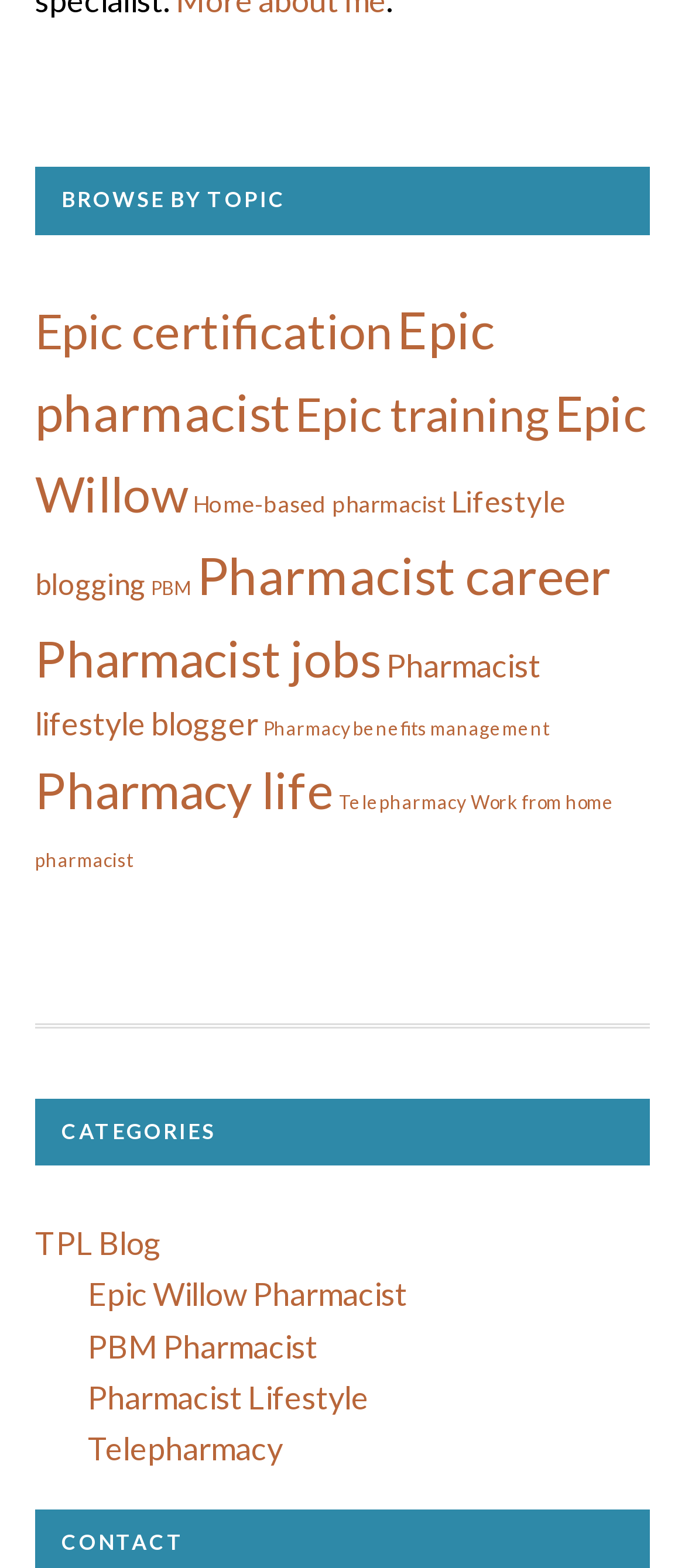Please answer the following query using a single word or phrase: 
How many topics are available for browsing?

17